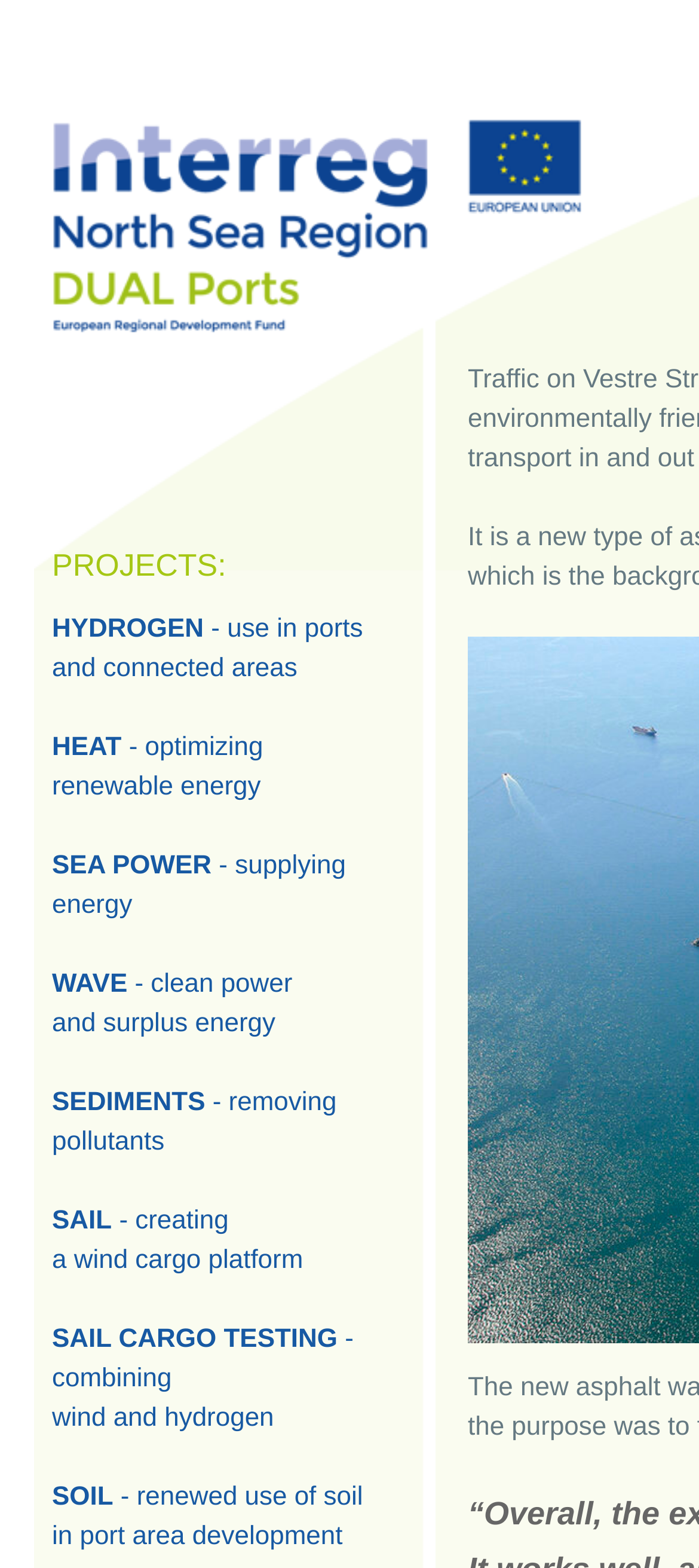Determine the bounding box coordinates for the clickable element required to fulfill the instruction: "Explore the HEAT project". Provide the coordinates as four float numbers between 0 and 1, i.e., [left, top, right, bottom].

[0.074, 0.468, 0.376, 0.511]